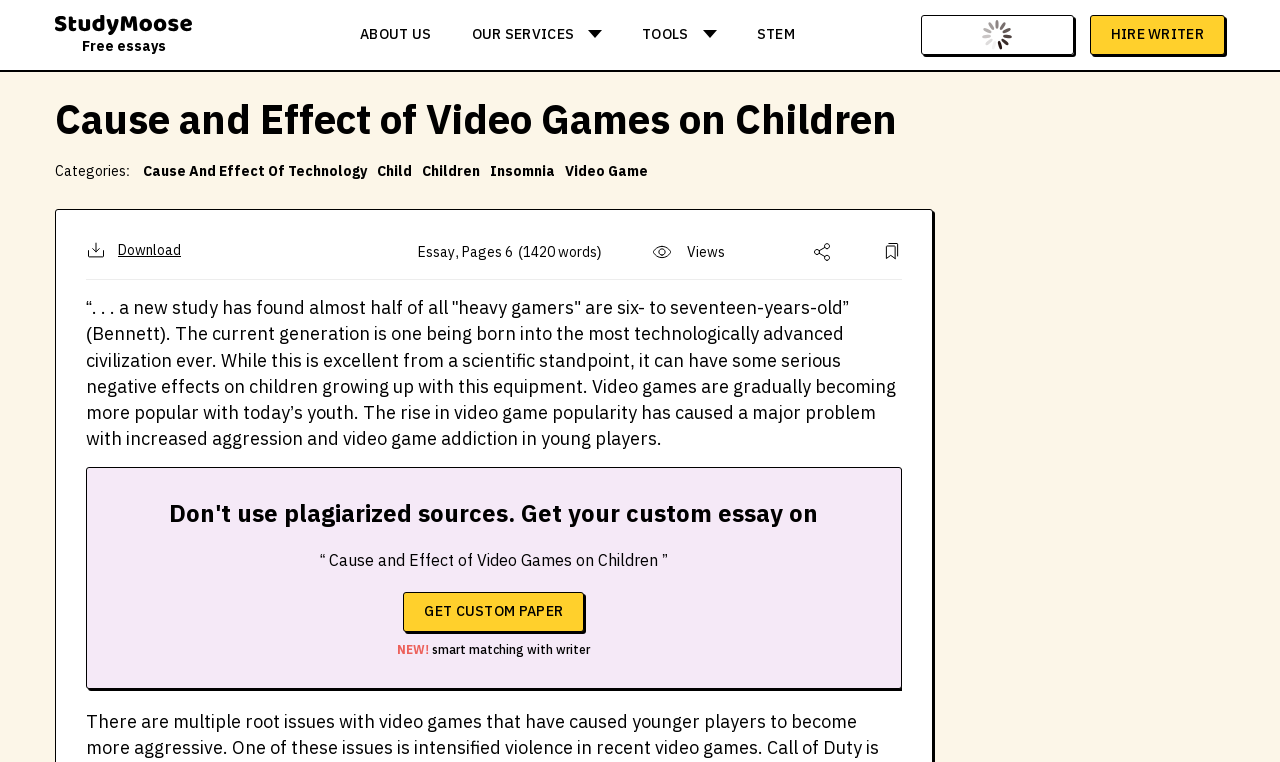Determine the bounding box coordinates of the UI element that matches the following description: "Video Game". The coordinates should be four float numbers between 0 and 1 in the format [left, top, right, bottom].

[0.441, 0.212, 0.506, 0.236]